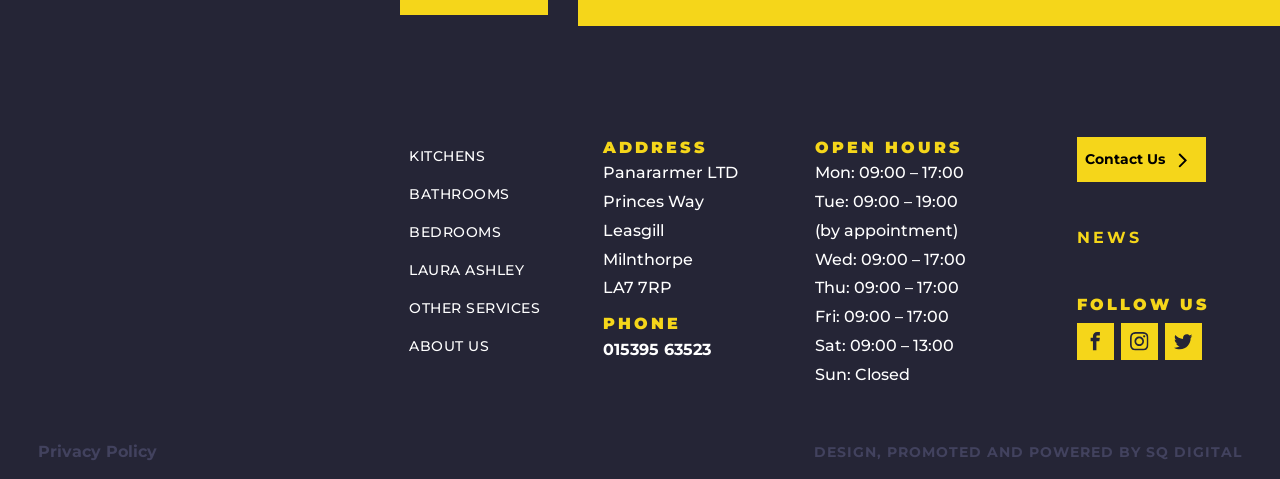Specify the bounding box coordinates for the region that must be clicked to perform the given instruction: "Click on Contact Us".

[0.841, 0.286, 0.942, 0.38]